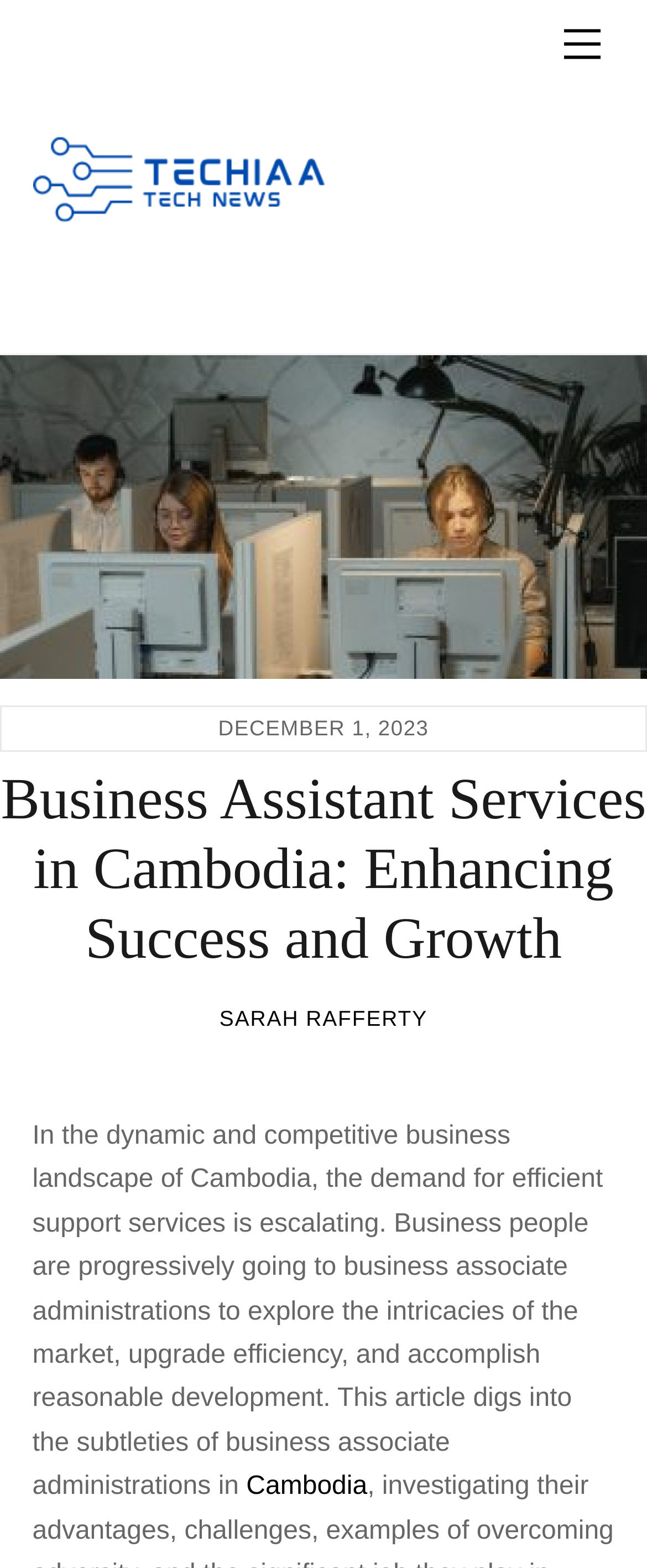Identify and provide the text content of the webpage's primary headline.

Business Assistant Services in Cambodia: Enhancing Success and Growth